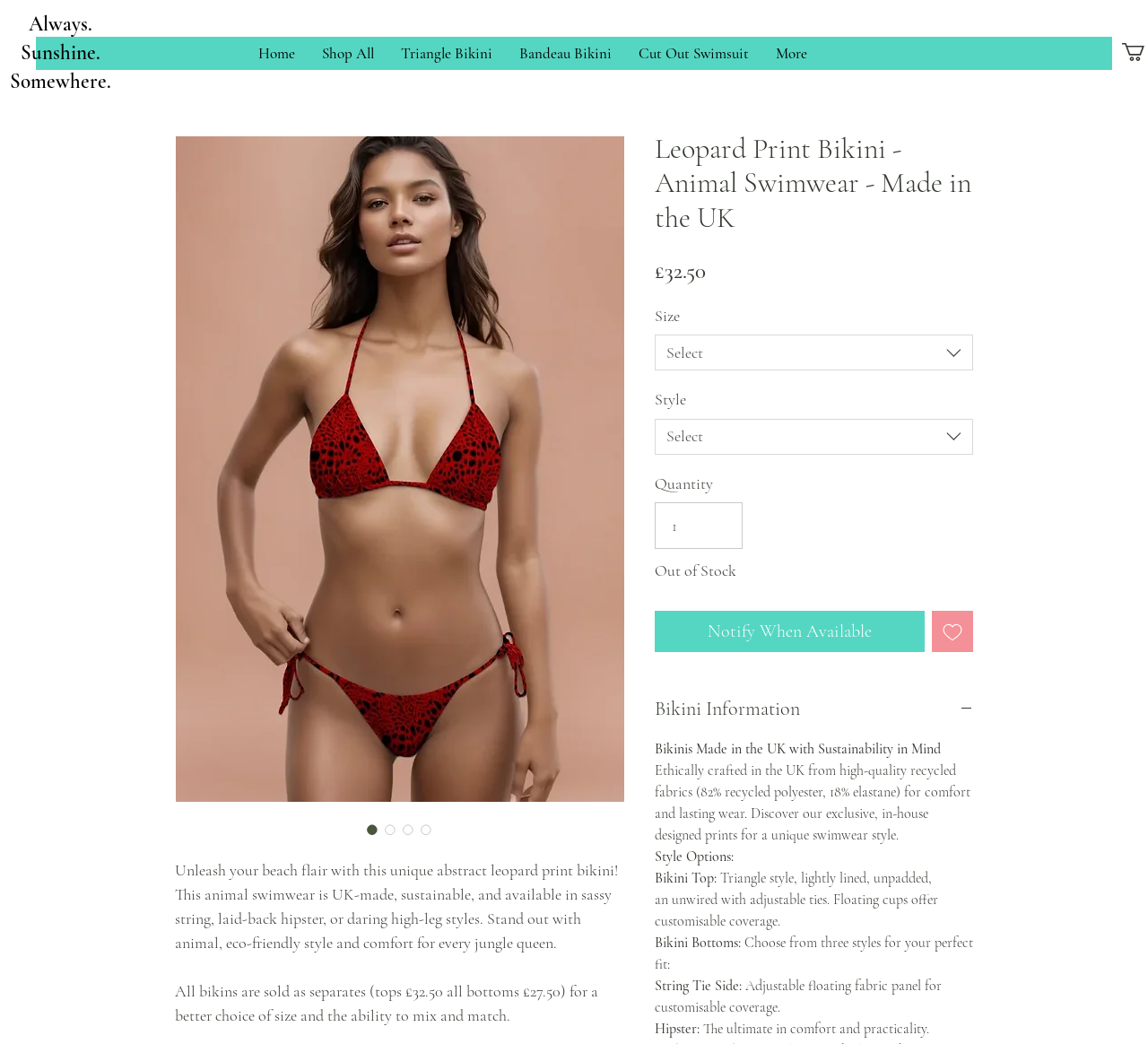What is the price of the bikini tops?
Provide a comprehensive and detailed answer to the question.

I found the answer by looking at the text 'All bikins are sold as separates (tops £32.50 all bottoms £27.50)' which indicates that the price of the bikini tops is £32.50.